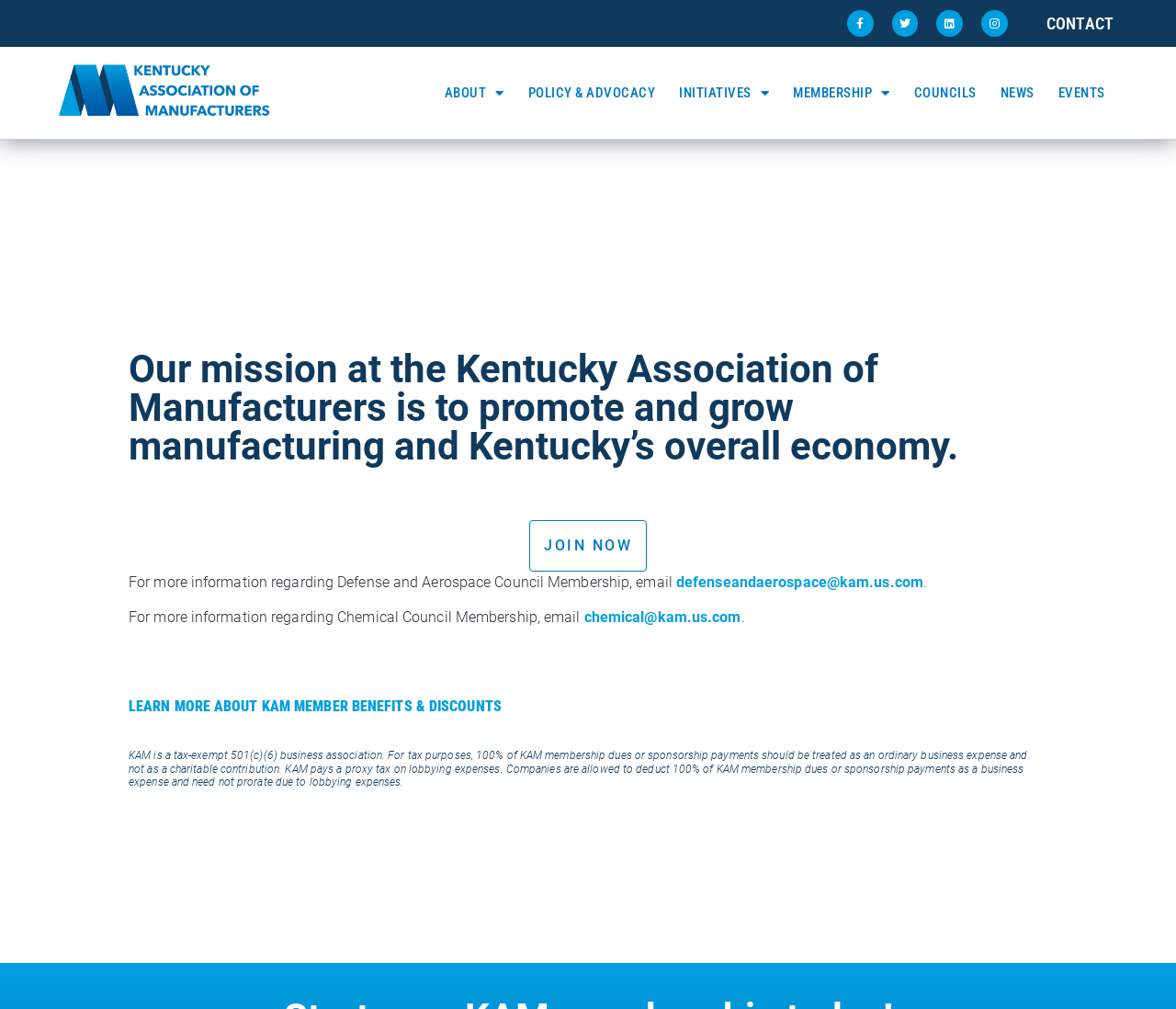Identify the bounding box coordinates of the area that should be clicked in order to complete the given instruction: "View the ABOUT page". The bounding box coordinates should be four float numbers between 0 and 1, i.e., [left, top, right, bottom].

[0.368, 0.049, 0.439, 0.135]